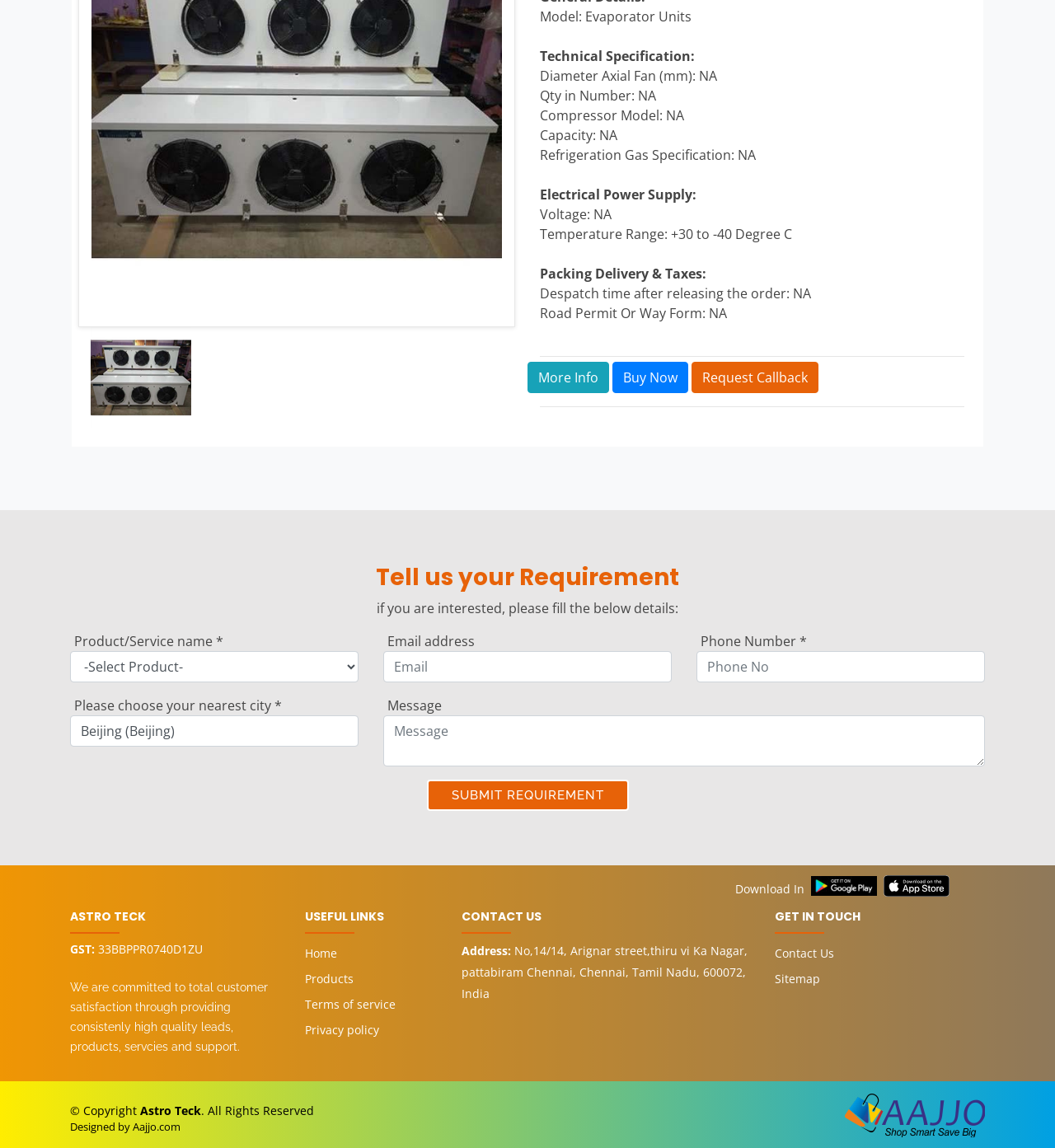With reference to the image, please provide a detailed answer to the following question: What is the model of the evaporator unit?

The webpage displays technical specifications of a product, and the model of the evaporator unit is listed as 'NA', indicating that the information is not available.